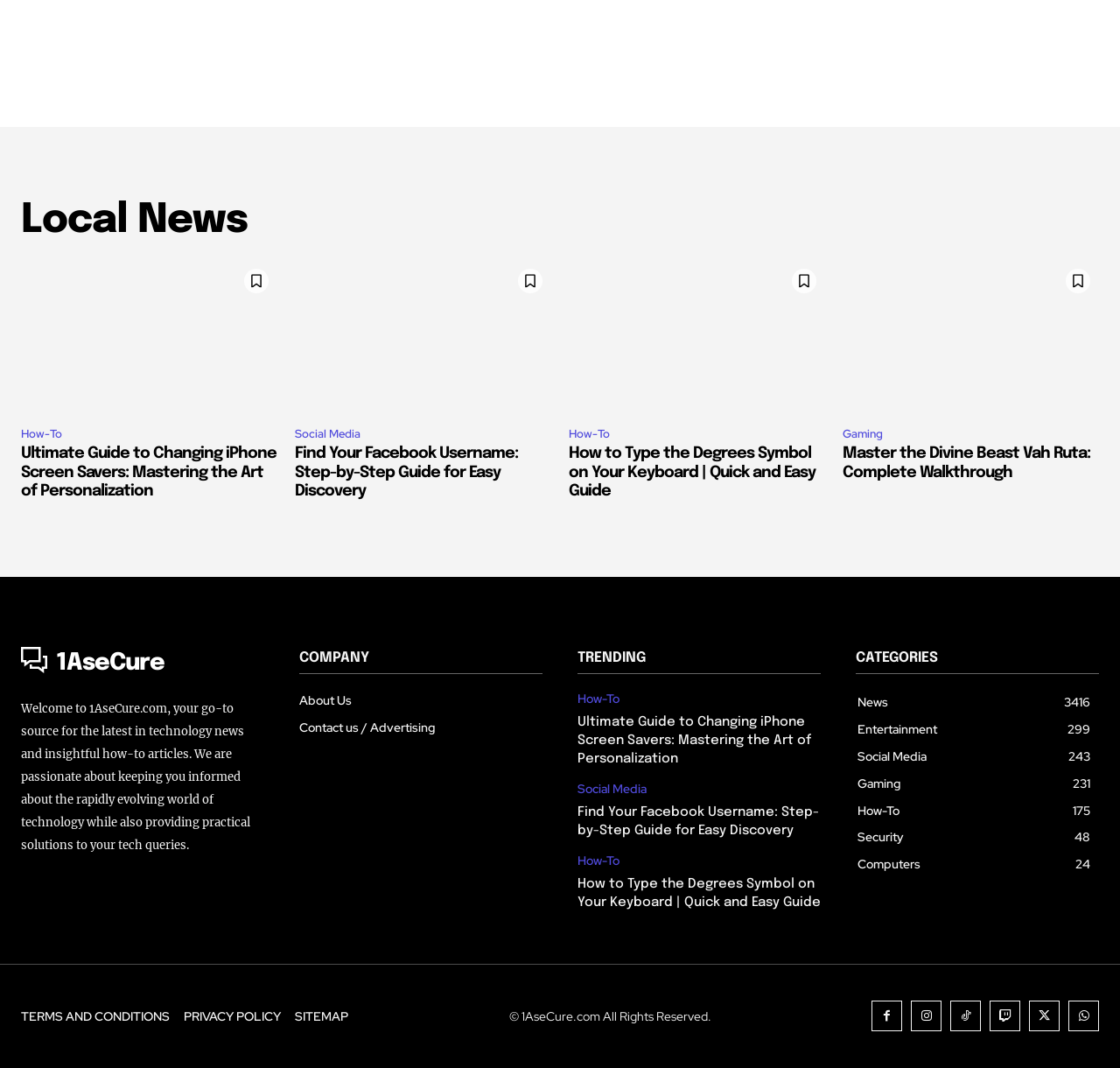Please find the bounding box coordinates of the element that needs to be clicked to perform the following instruction: "Visit the 'About Us' page". The bounding box coordinates should be four float numbers between 0 and 1, represented as [left, top, right, bottom].

[0.267, 0.644, 0.484, 0.669]